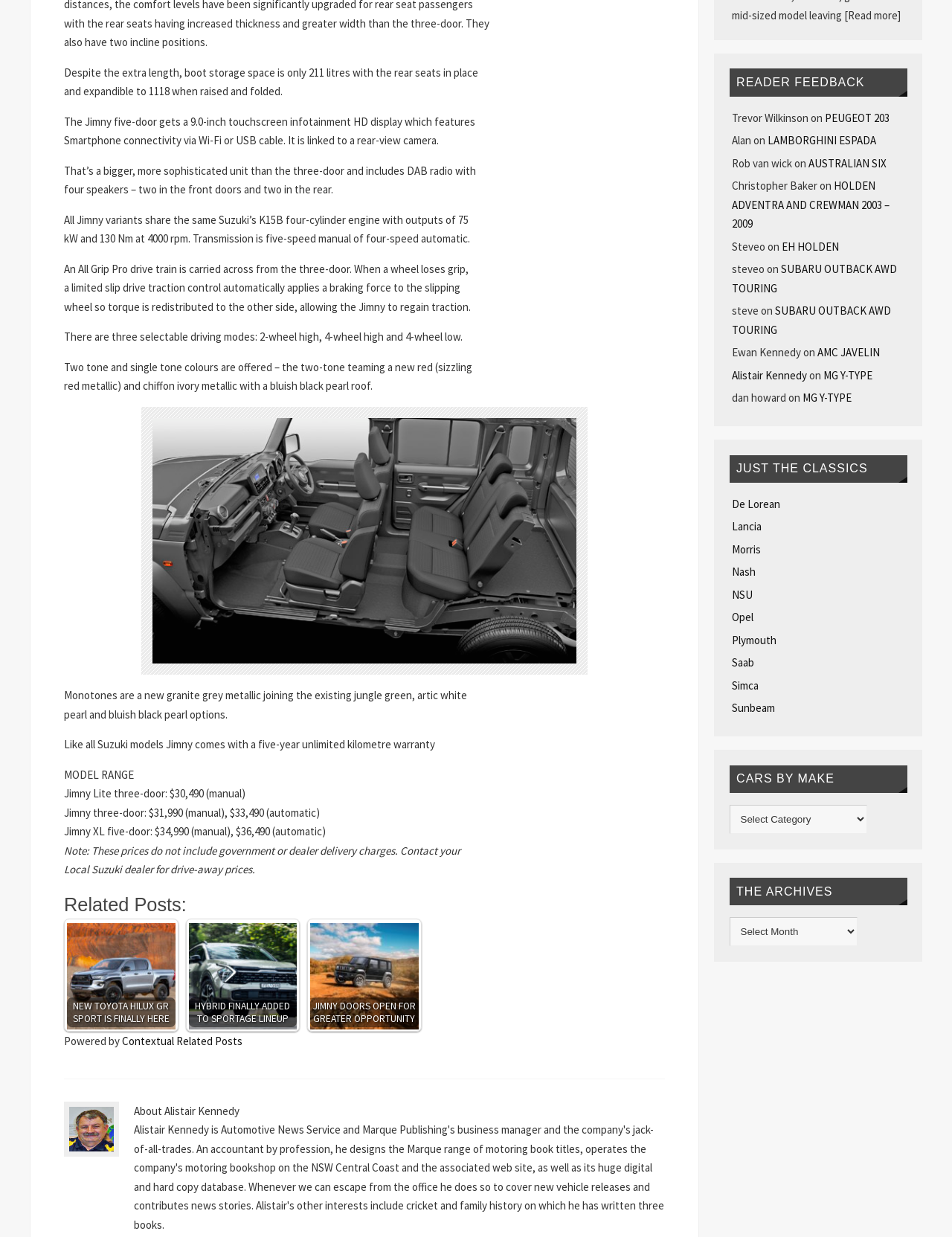Please identify the bounding box coordinates of the clickable area that will allow you to execute the instruction: "Choose a car make from the 'Cars by make' dropdown menu".

[0.766, 0.651, 0.911, 0.674]